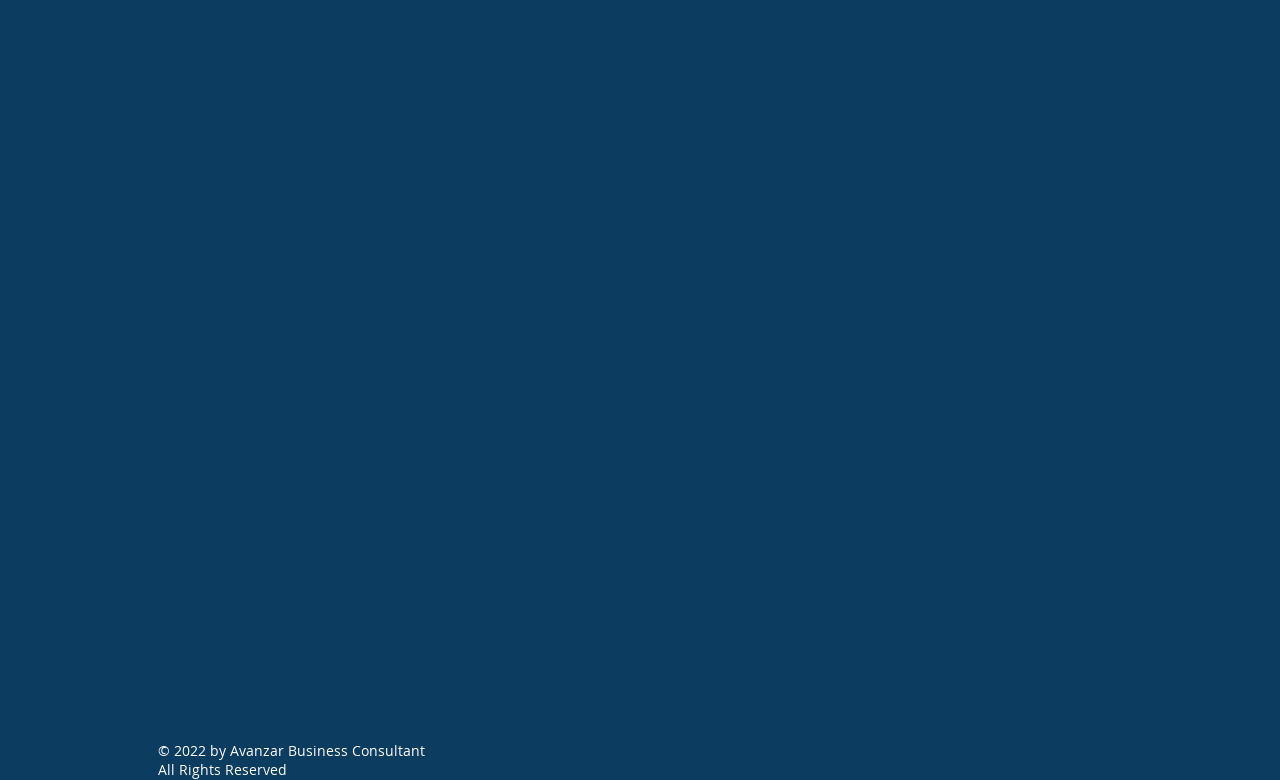Locate the bounding box coordinates of the element that should be clicked to execute the following instruction: "call the phone number".

[0.666, 0.342, 0.737, 0.364]